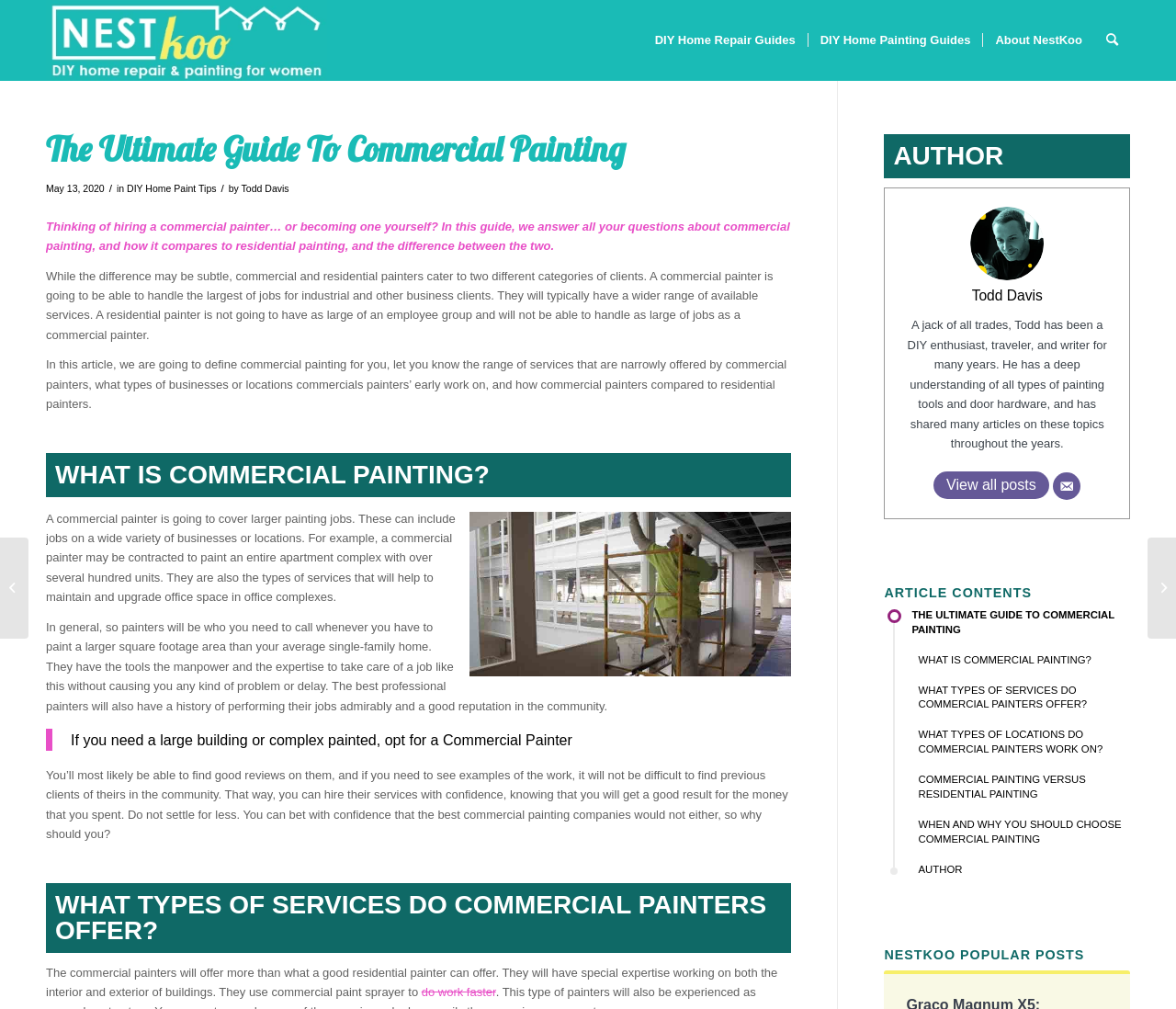Please identify the bounding box coordinates of the area that needs to be clicked to follow this instruction: "Click on the 'DIY Home Repair Guides' menu item".

[0.547, 0.0, 0.686, 0.082]